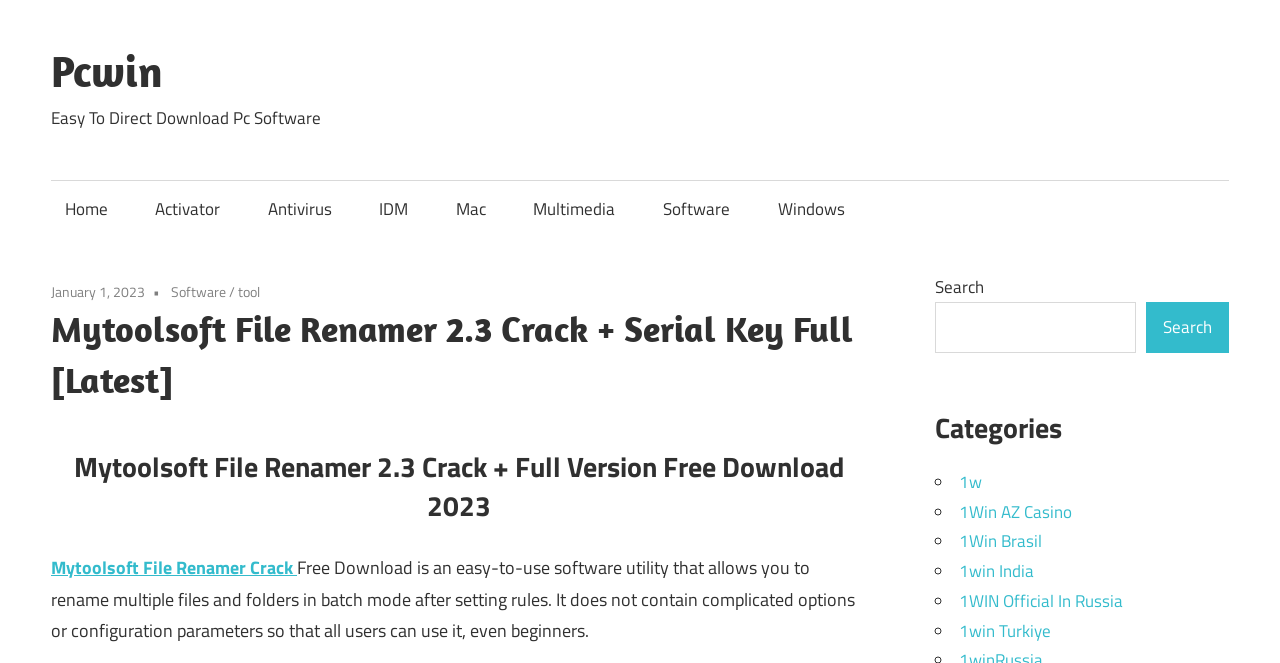Could you find the bounding box coordinates of the clickable area to complete this instruction: "Search for software"?

[0.73, 0.456, 0.888, 0.532]